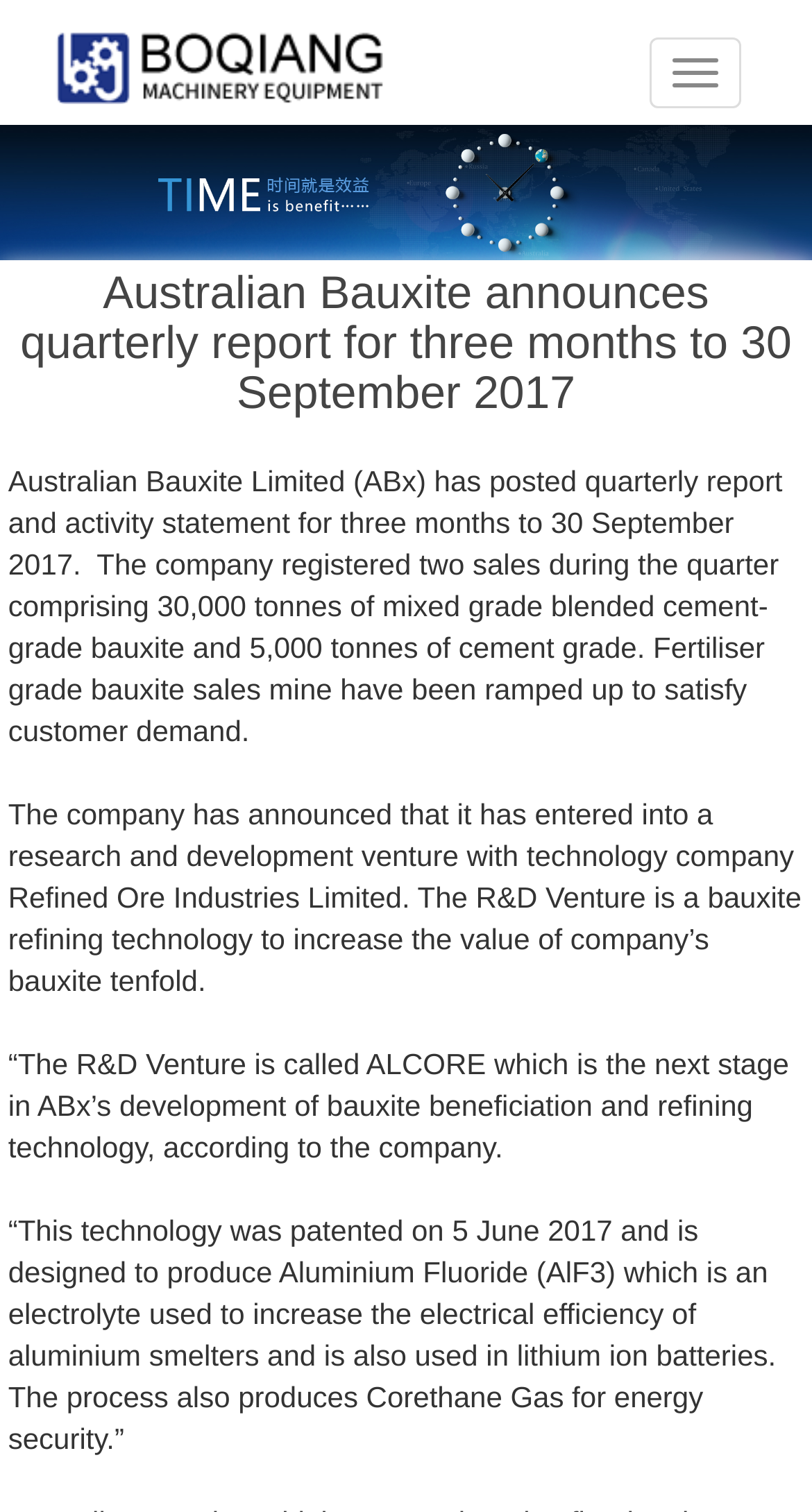What is the company mentioned in the top-left corner?
Can you provide a detailed and comprehensive answer to the question?

By looking at the top-left corner of the webpage, I see an image and a link with the text 'Nanhai Boqiang Machinery Equipment Co.,Ltd.'. This suggests that the company mentioned is Nanhai Boqiang Machinery Equipment Co.,Ltd.